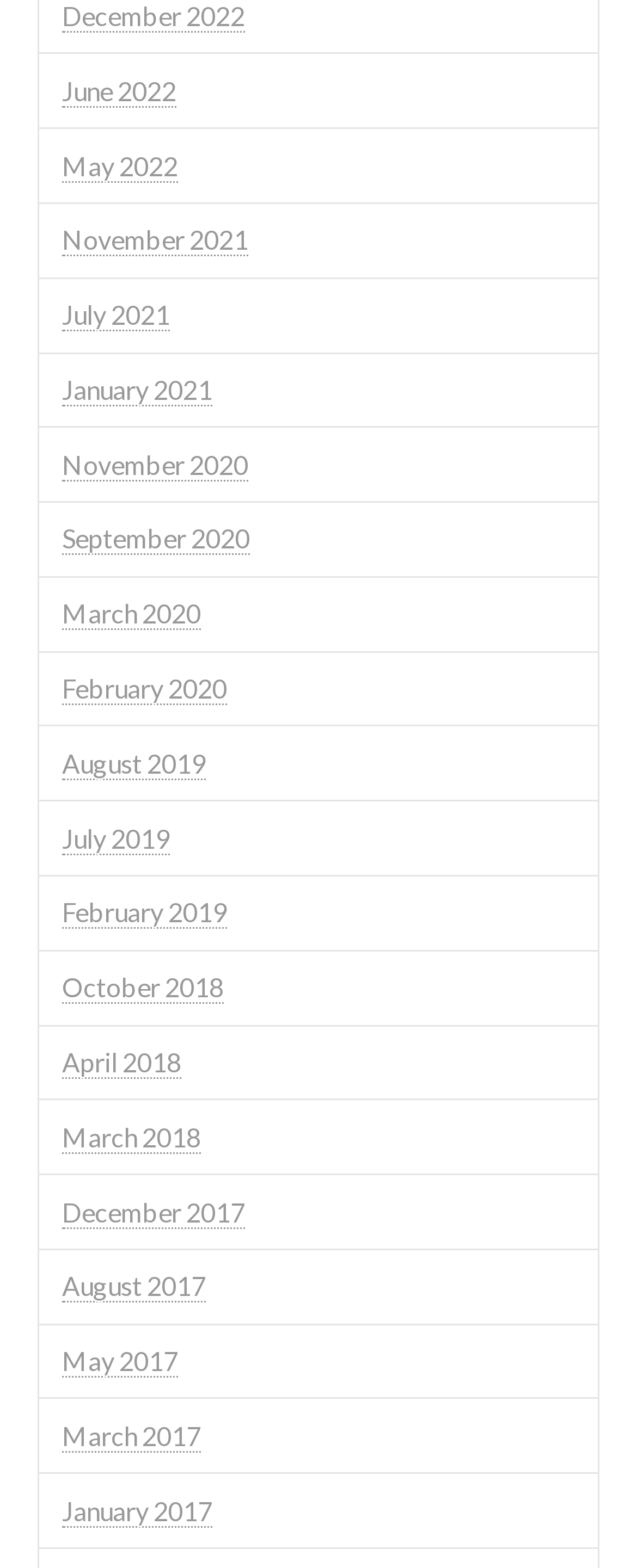Determine the bounding box coordinates for the area you should click to complete the following instruction: "view November 2021".

[0.097, 0.143, 0.39, 0.164]